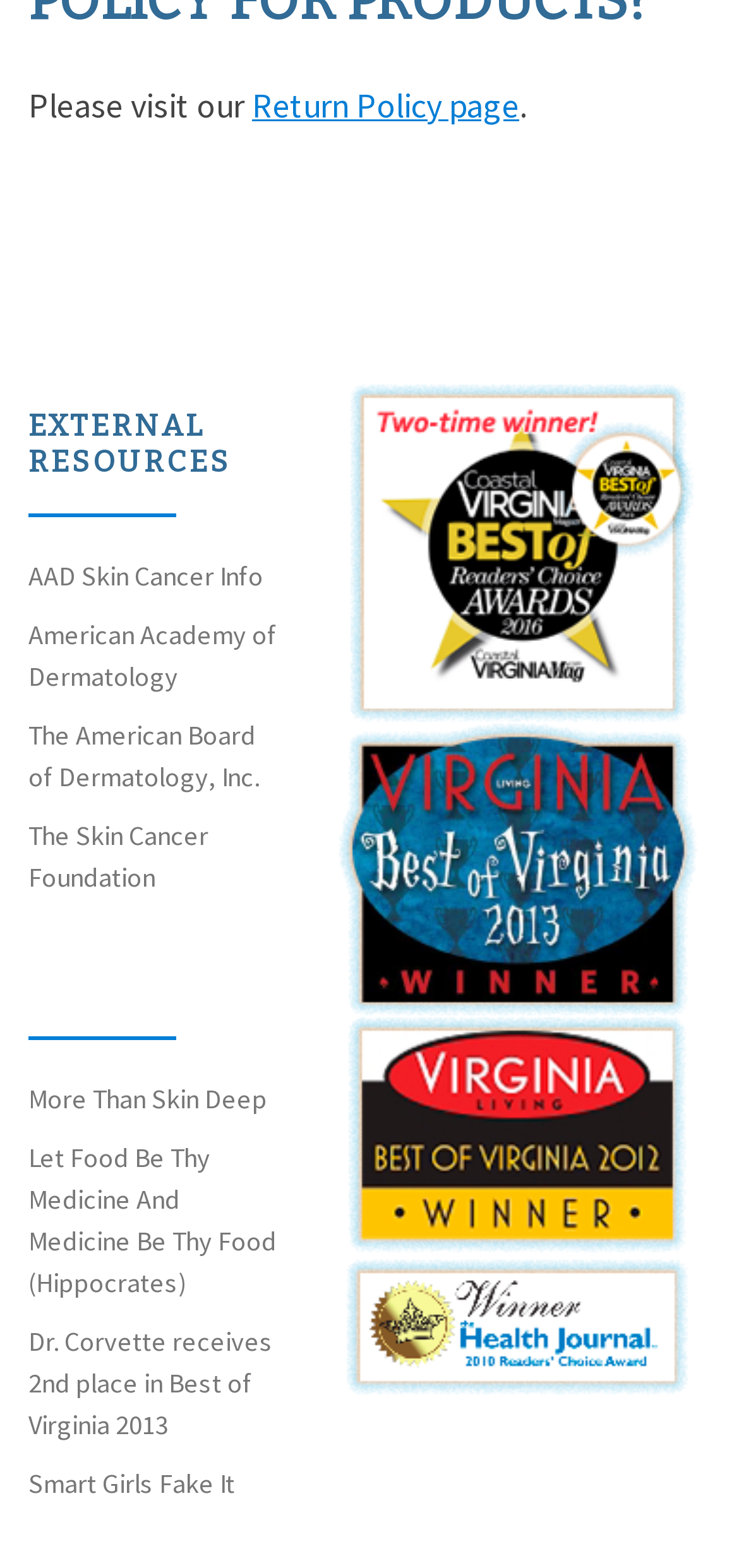Find the bounding box coordinates of the element I should click to carry out the following instruction: "Visit the Return Policy page".

[0.341, 0.053, 0.703, 0.081]